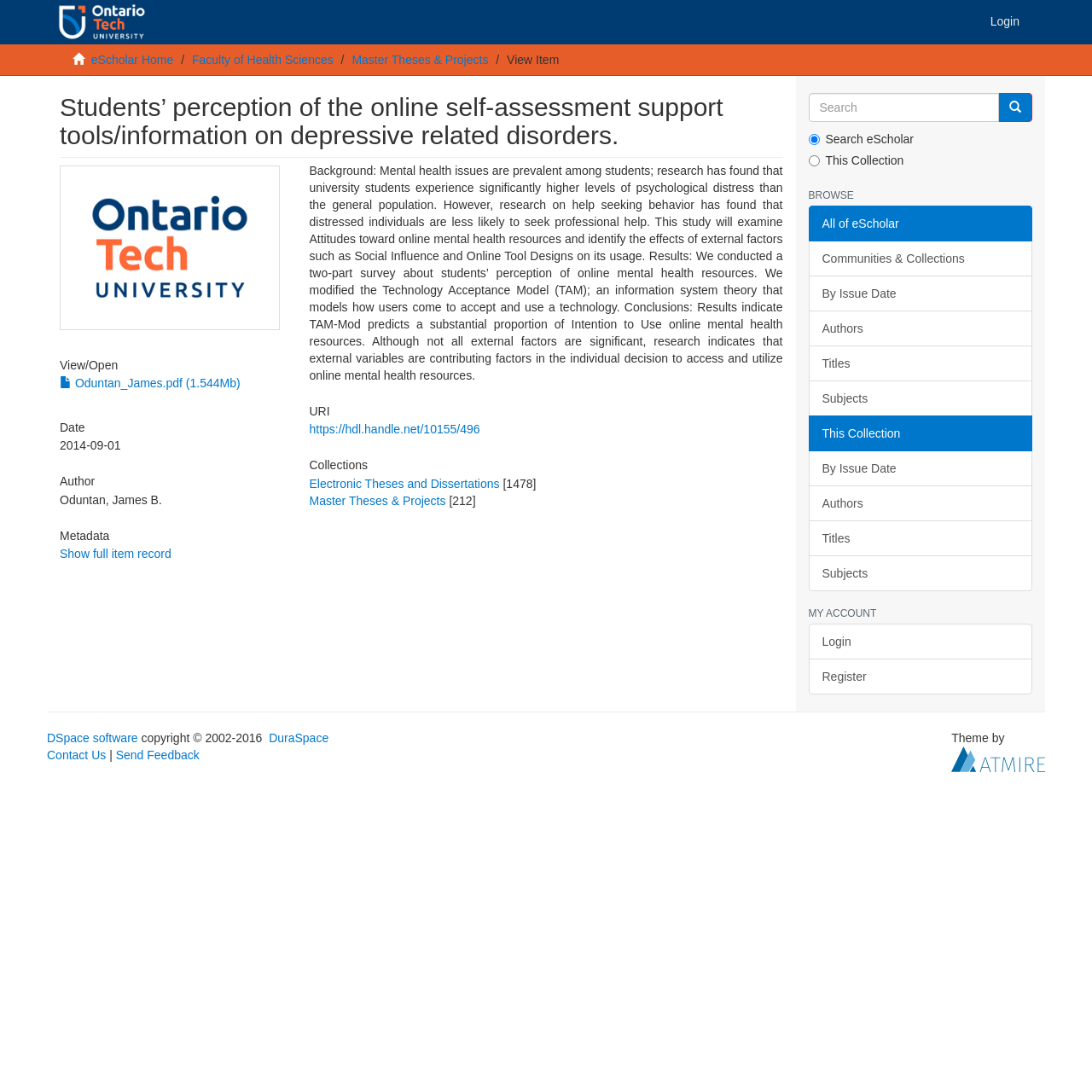How many collections does the thesis belong to?
Please provide a single word or phrase based on the screenshot.

2